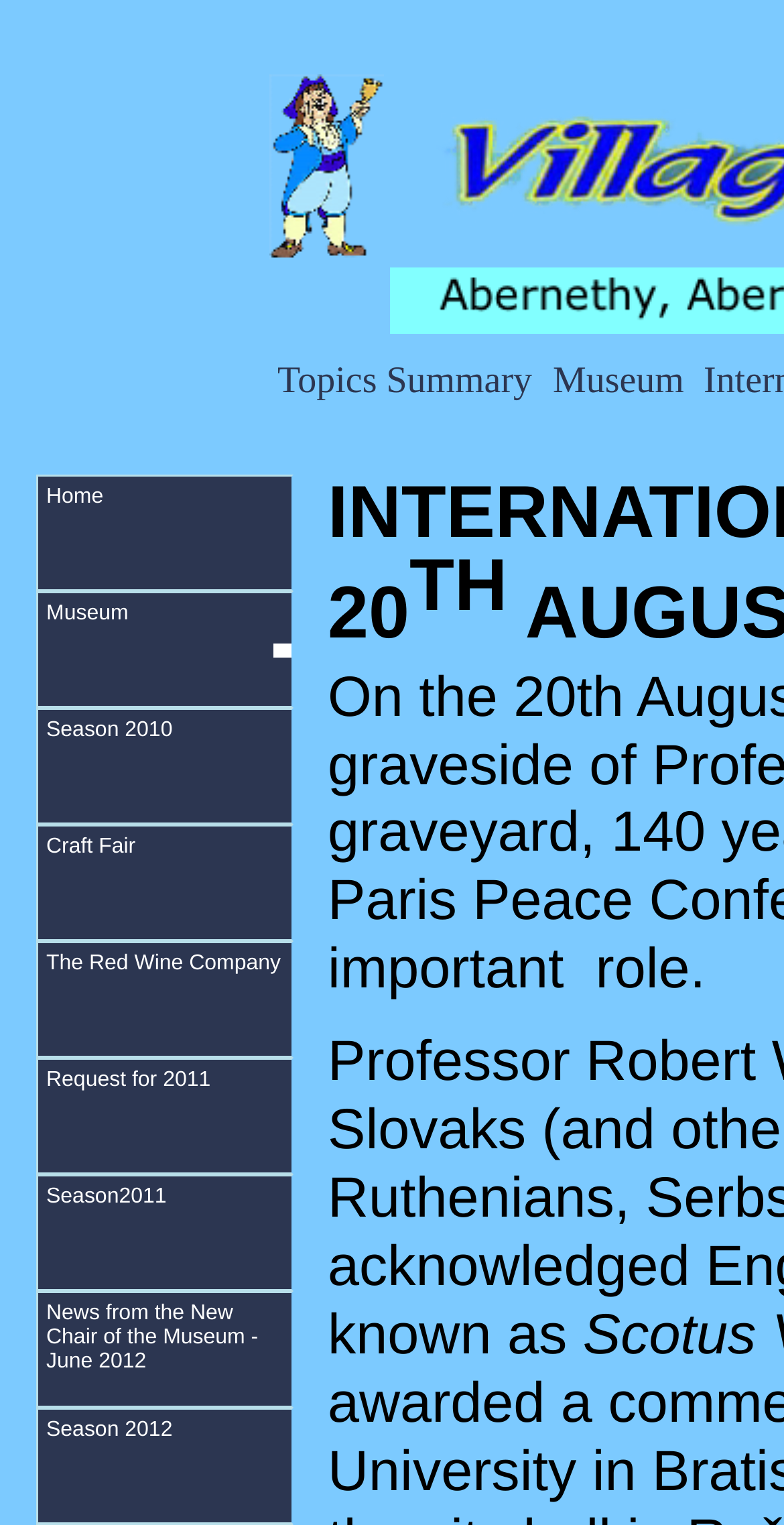Please find the bounding box coordinates of the clickable region needed to complete the following instruction: "go to home page". The bounding box coordinates must consist of four float numbers between 0 and 1, i.e., [left, top, right, bottom].

[0.046, 0.311, 0.374, 0.388]